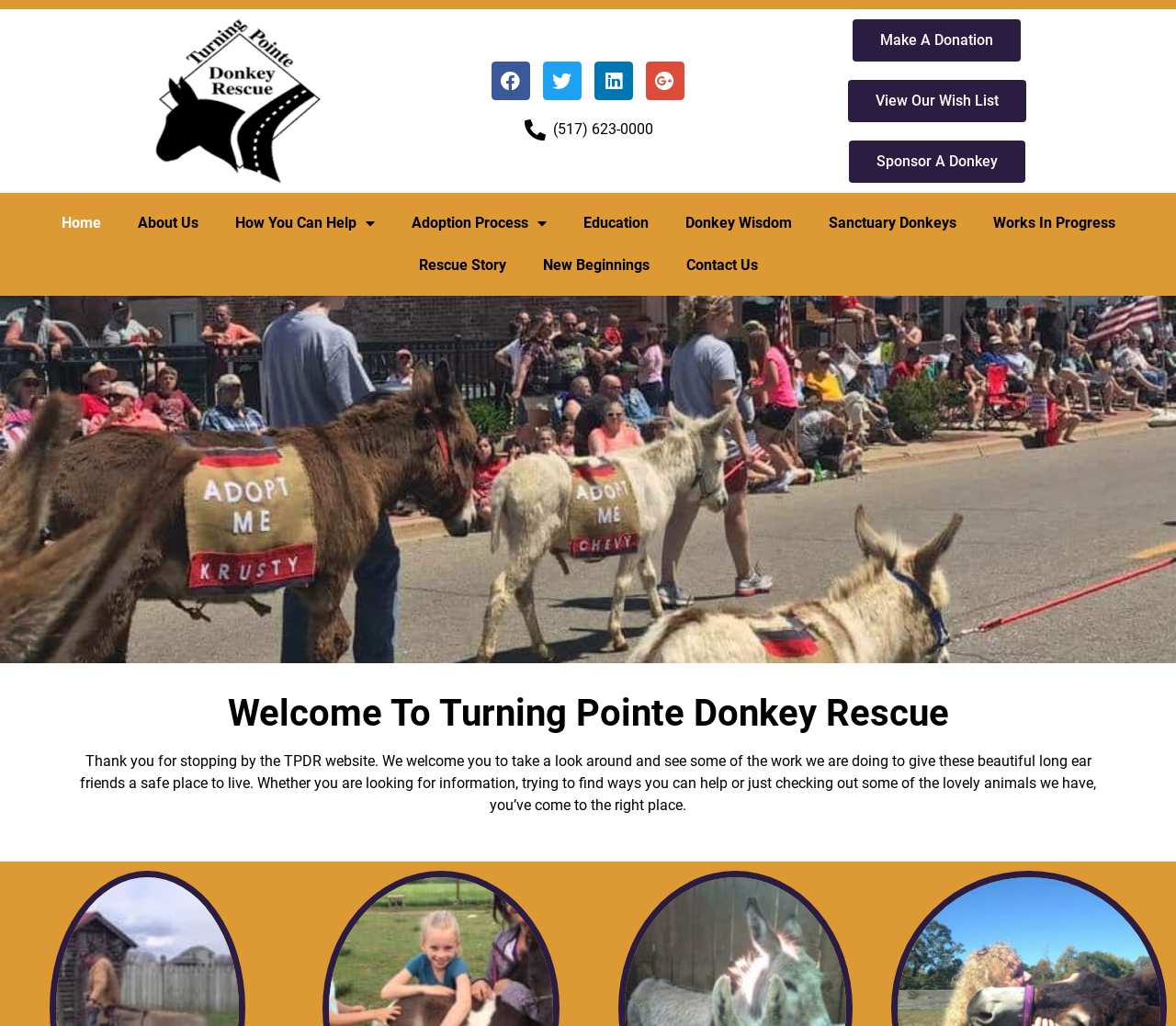Determine the bounding box coordinates of the section to be clicked to follow the instruction: "View the adoption process". The coordinates should be given as four float numbers between 0 and 1, formatted as [left, top, right, bottom].

[0.334, 0.197, 0.48, 0.238]